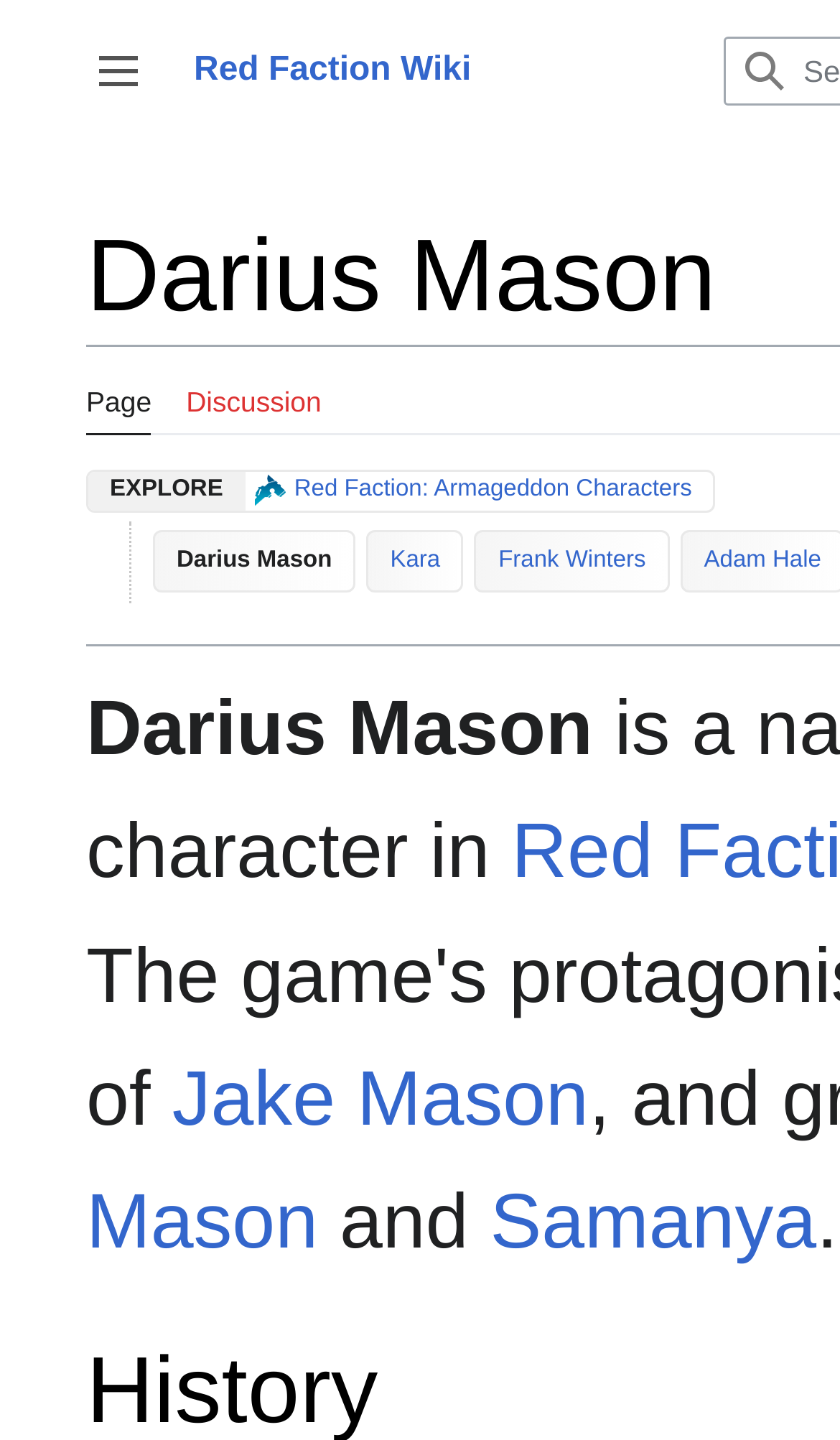Pinpoint the bounding box coordinates for the area that should be clicked to perform the following instruction: "Search".

[0.864, 0.026, 0.956, 0.073]